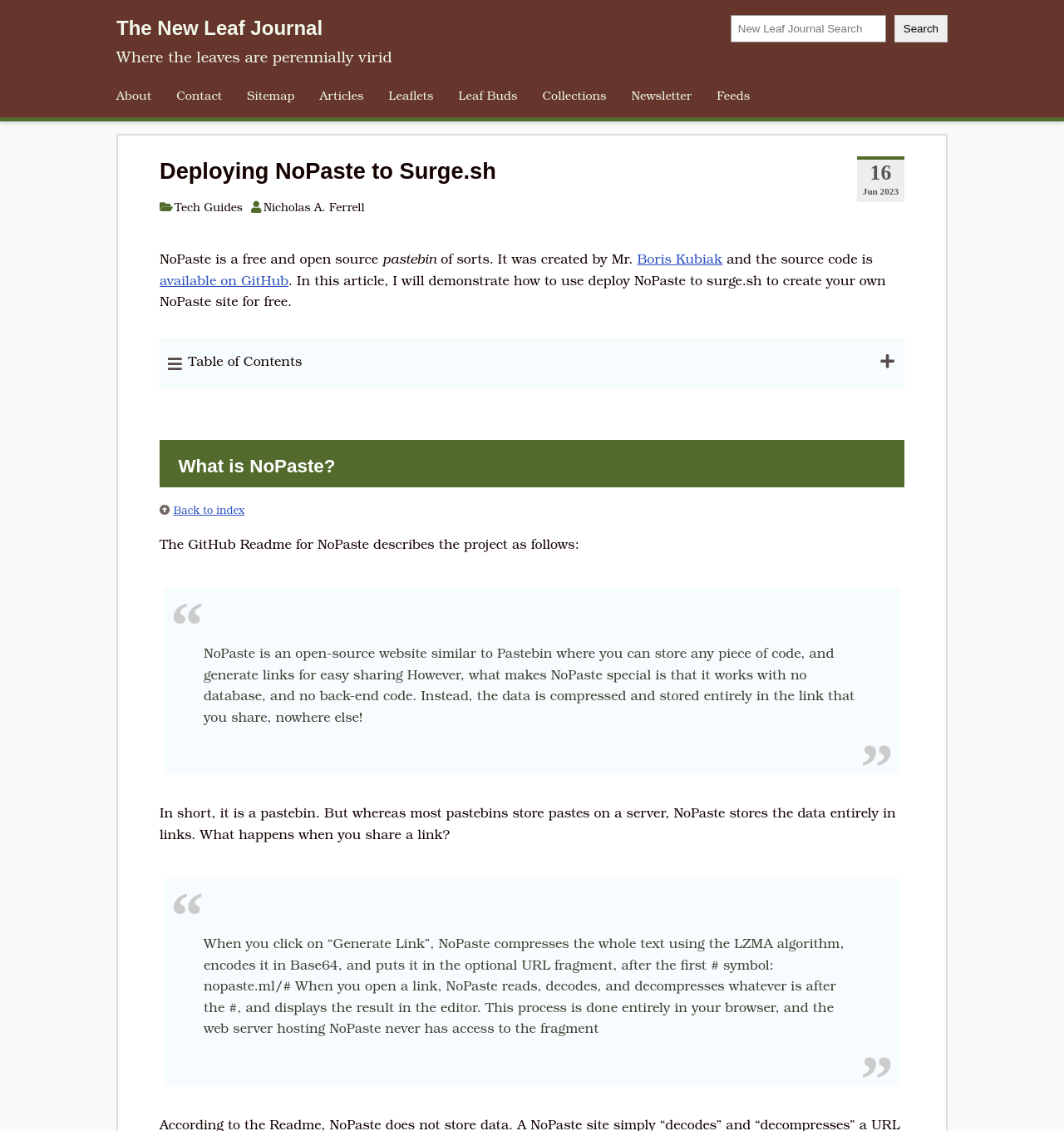Generate a comprehensive description of the webpage content.

This webpage is an article about deploying NoPaste, a zero-knowledge pastebin-esque static website, to surge.sh. The page has a search bar at the top right corner, accompanied by a "Search" button. Below the search bar, there is a header section with links to various parts of the website, including "About", "Contact", "Sitemap", and more.

The main content of the article is divided into sections, with headings and links to specific parts of the article, such as "What is NoPaste?", "Using NoPaste", and "Deploying NoPaste". The article begins with an introduction to NoPaste, describing it as a free and open-source pastebin that stores data entirely in links, rather than on a server.

The article then explains how to deploy NoPaste to surge.sh, with step-by-step instructions. There are also blockquotes that provide additional information about how NoPaste works, including the compression and encoding of text using the LZMA algorithm and Base64.

At the bottom of the page, there is a link to return to the index, as well as a section with notes and a conclusion. The overall layout of the page is organized, with clear headings and concise text, making it easy to follow along with the instructions.